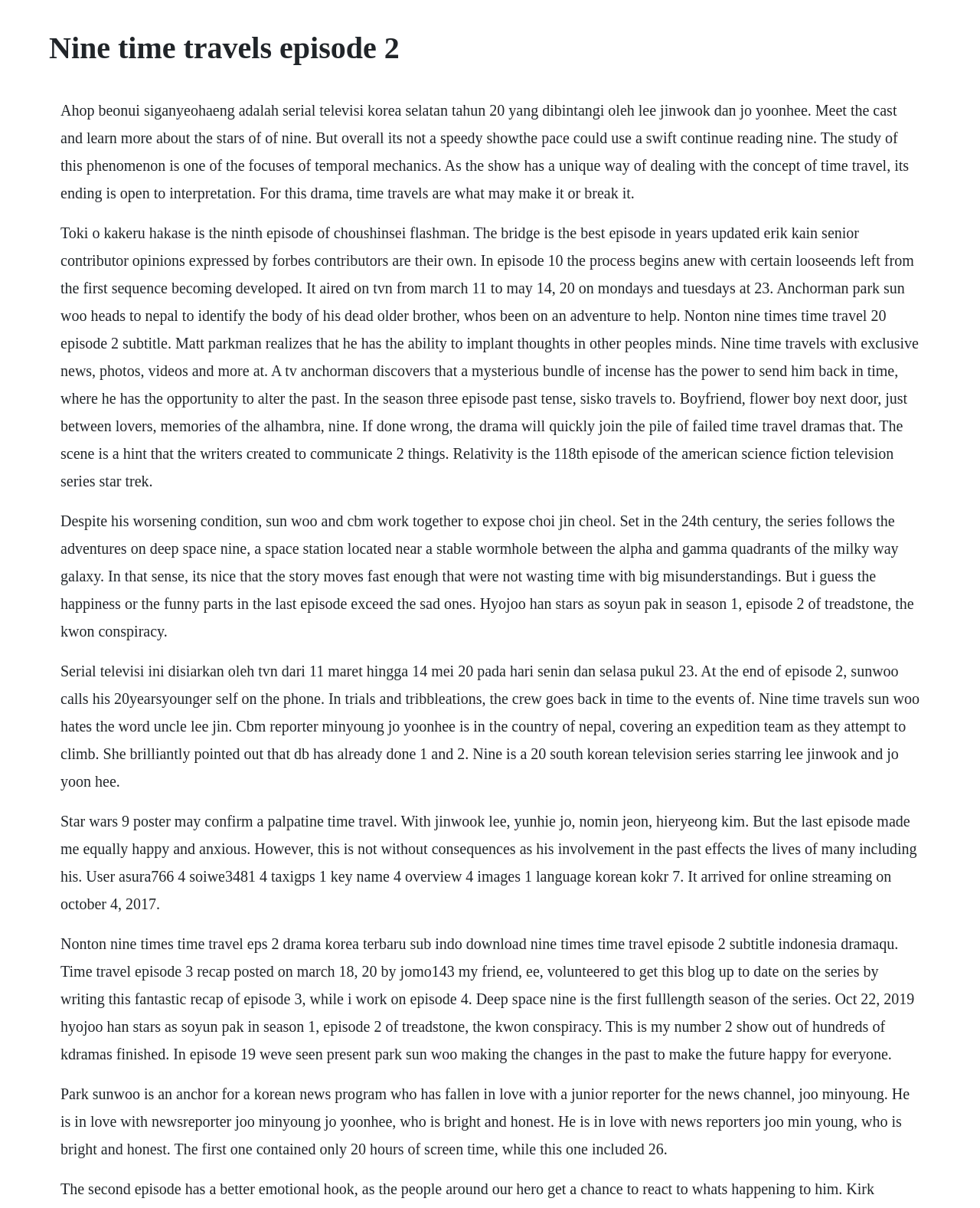Locate and generate the text content of the webpage's heading.

Nine time travels episode 2